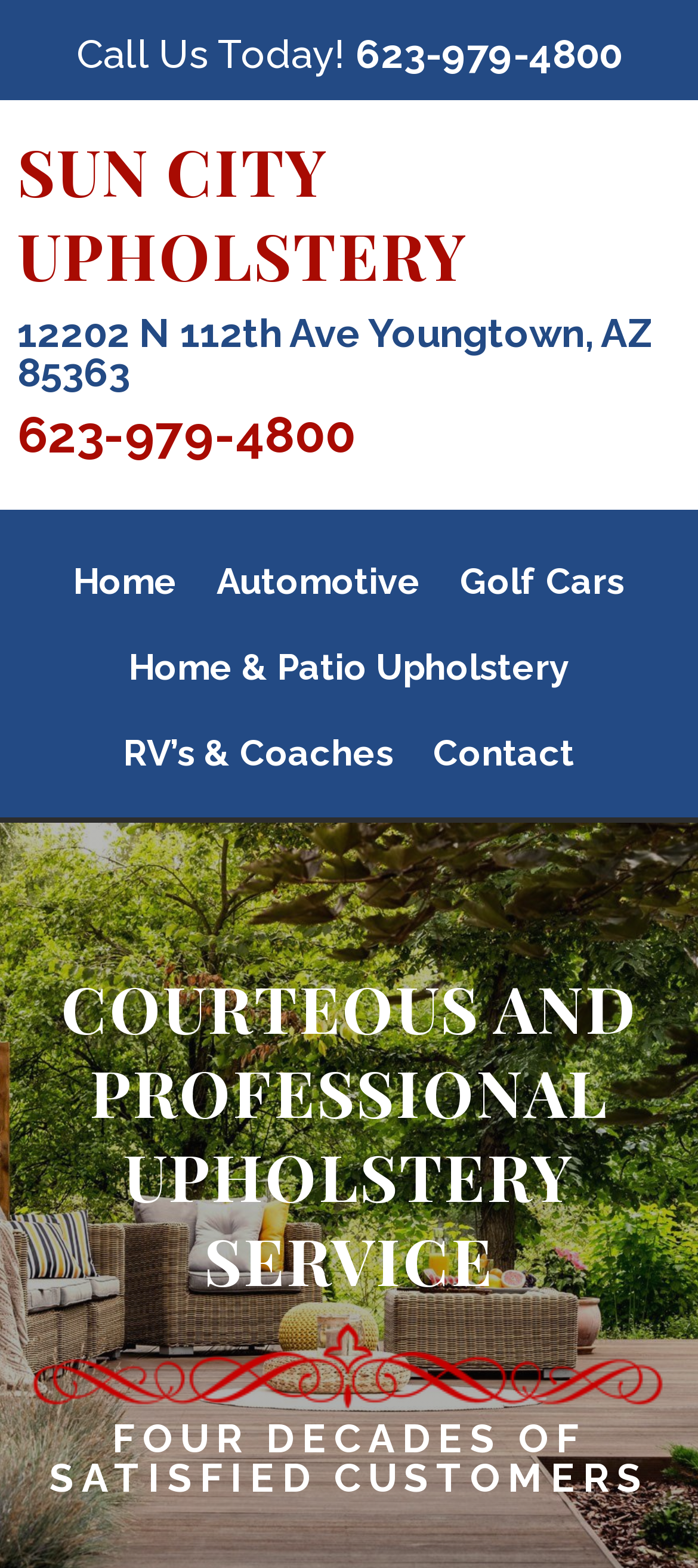Please answer the following question using a single word or phrase: 
How many decades of satisfied customers does Sun City Upholstery have?

Four